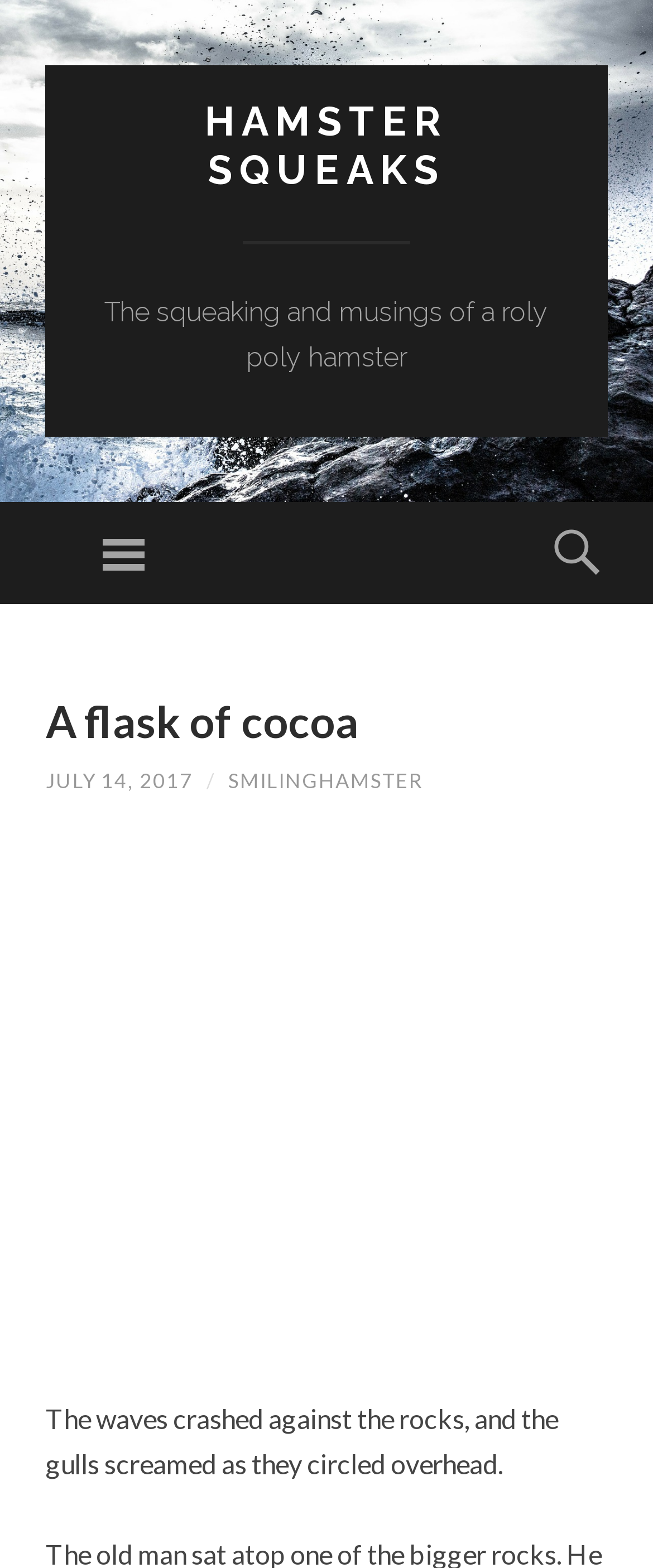Create a full and detailed caption for the entire webpage.

The webpage appears to be a blog post or article from "Hamster Squeaks" with a title "A flask of cocoa". At the top of the page, there is a large heading "HAMSTER SQUEAKS" with a link to the same text. Below this, there is a smaller heading that describes the blog as "The squeaking and musings of a roly poly hamster".

On the right side of the page, there is a menu section with a heading that contains a menu icon. Within this menu, there is a header section that contains a heading "A flask of cocoa", a link to the date "JULY 14, 2017", a forward slash, and a link to "SMILINGHAMSTER". 

Below the menu section, there is an image that takes up most of the width of the page. The image is likely a scenic photo, possibly related to the blog post. 

At the bottom of the page, there is a paragraph of text that describes a scene: "The waves crashed against the rocks, and the gulls screamed as they circled overhead." This text is likely the beginning of the blog post.